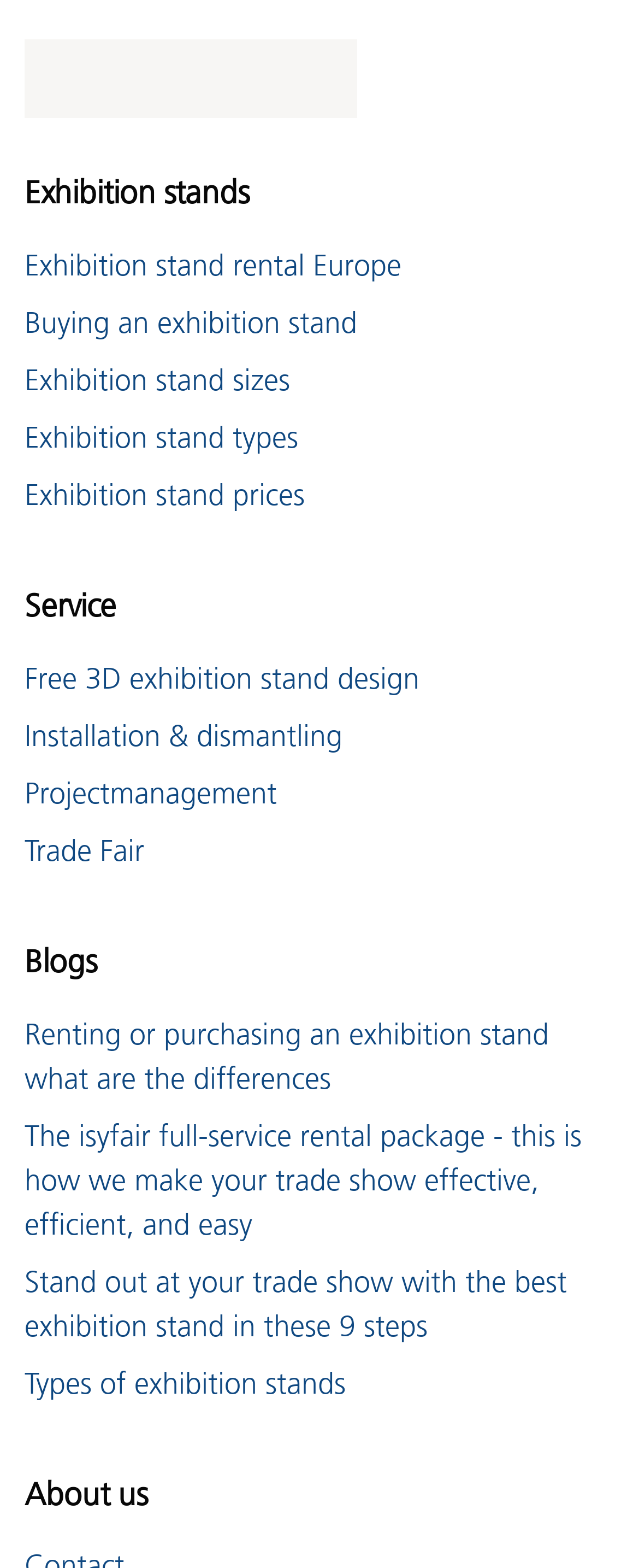Determine the bounding box coordinates for the clickable element required to fulfill the instruction: "Learn about 'Projectmanagement'". Provide the coordinates as four float numbers between 0 and 1, i.e., [left, top, right, bottom].

[0.038, 0.492, 0.962, 0.529]